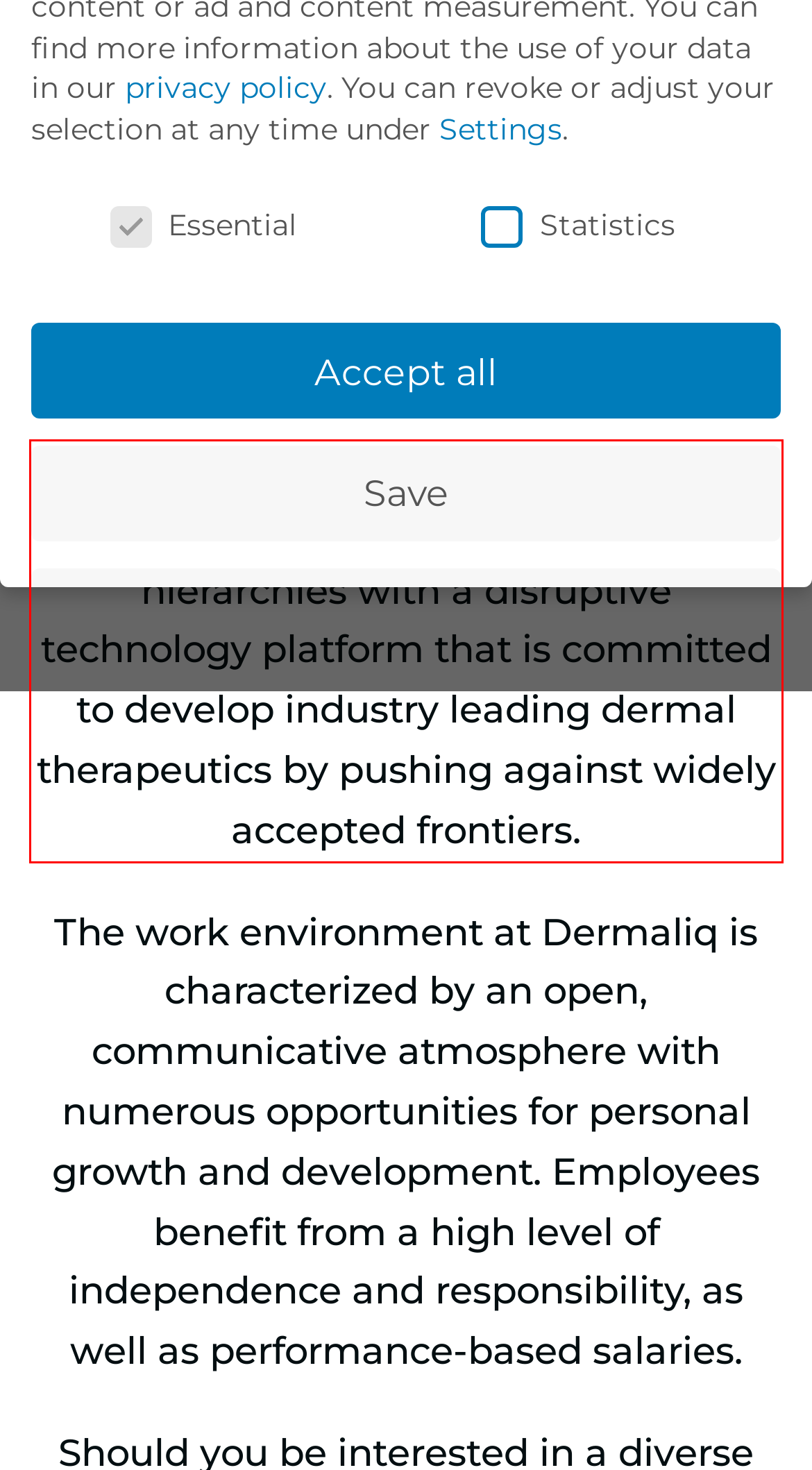Identify the text inside the red bounding box on the provided webpage screenshot by performing OCR.

We are a passionate team of international experts working in flat hierarchies with a disruptive technology platform that is committed to develop industry leading dermal therapeutics by pushing against widely accepted frontiers.